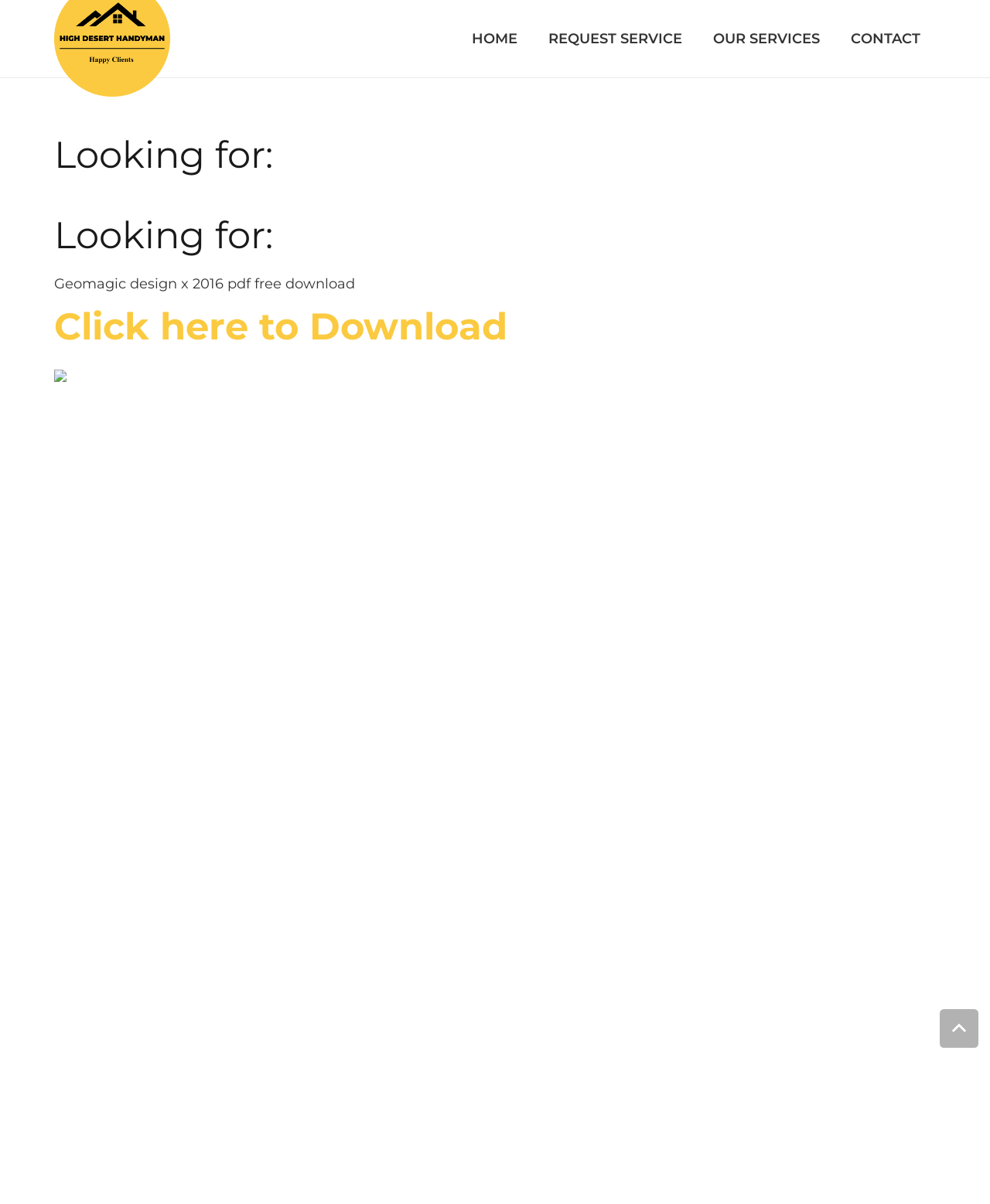Please answer the following question using a single word or phrase: 
What is the downloadable resource available on this webpage?

Geomagic design x 2016 pdf